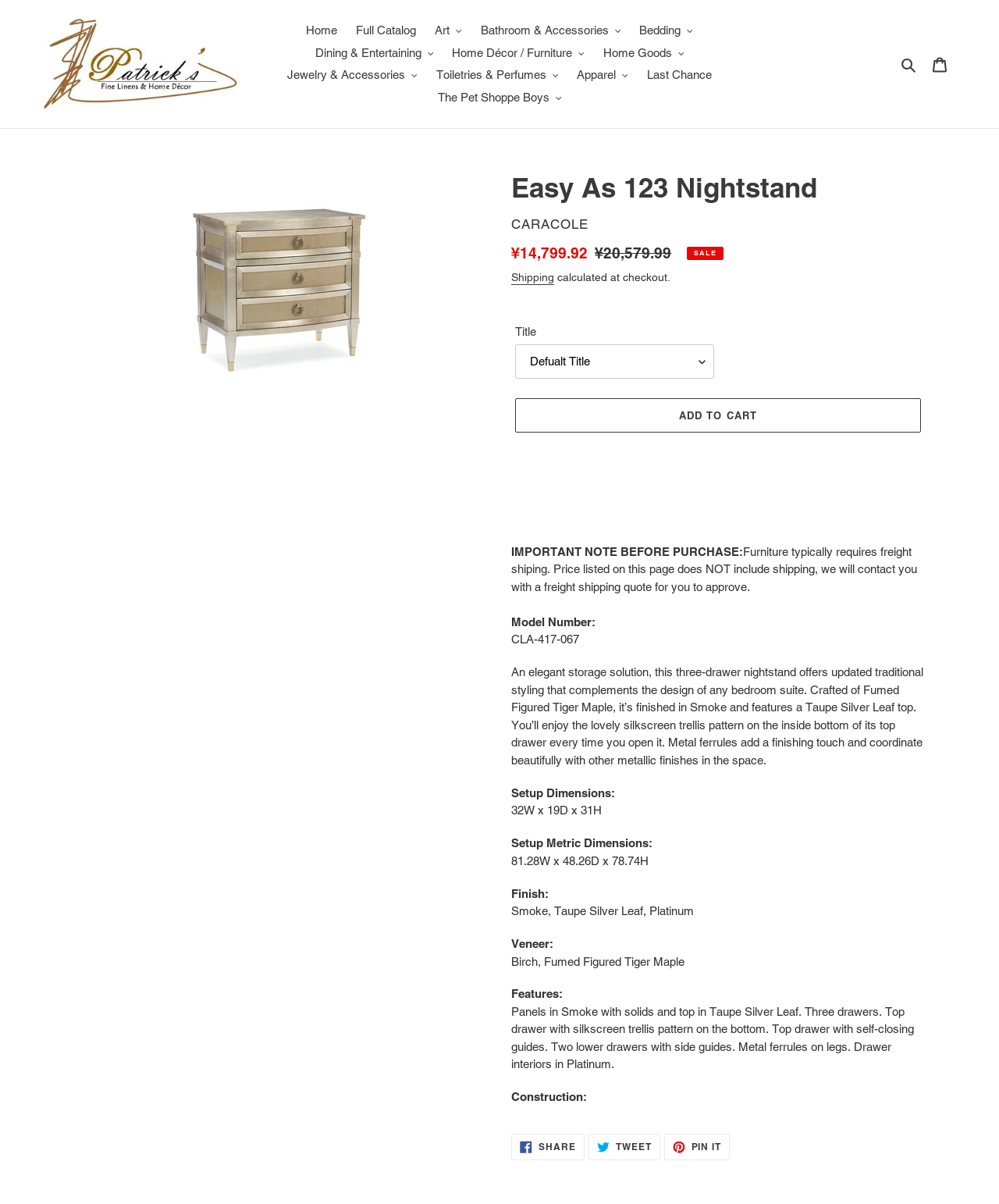What is the name of the nightstand?
Based on the image, respond with a single word or phrase.

Easy As 123 Nightstand